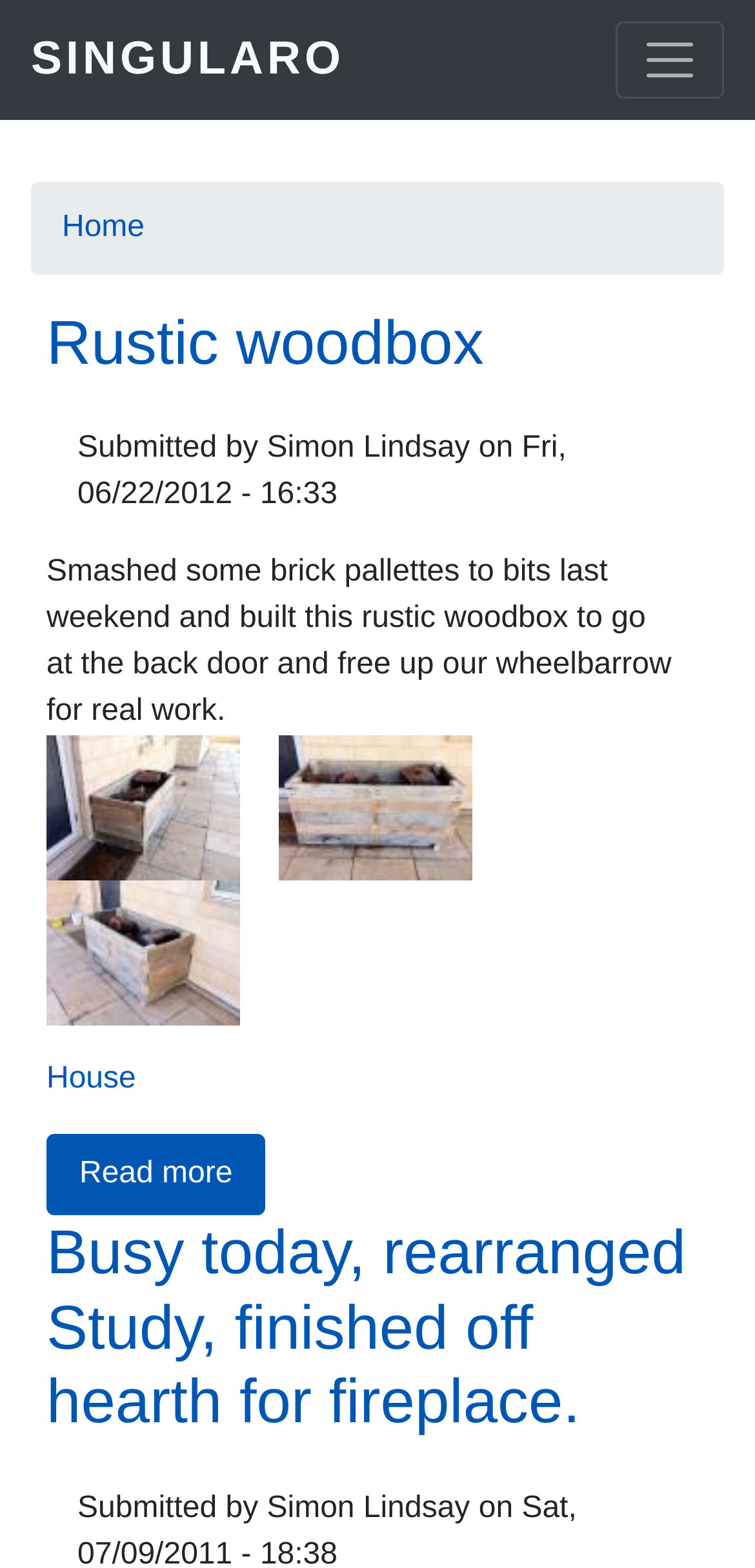Please look at the image and answer the question with a detailed explanation: What is the title of the first article?

The title of the first article can be found by looking at the heading element with the text 'Rustic woodbox' inside the article element, which is the main content of the webpage.